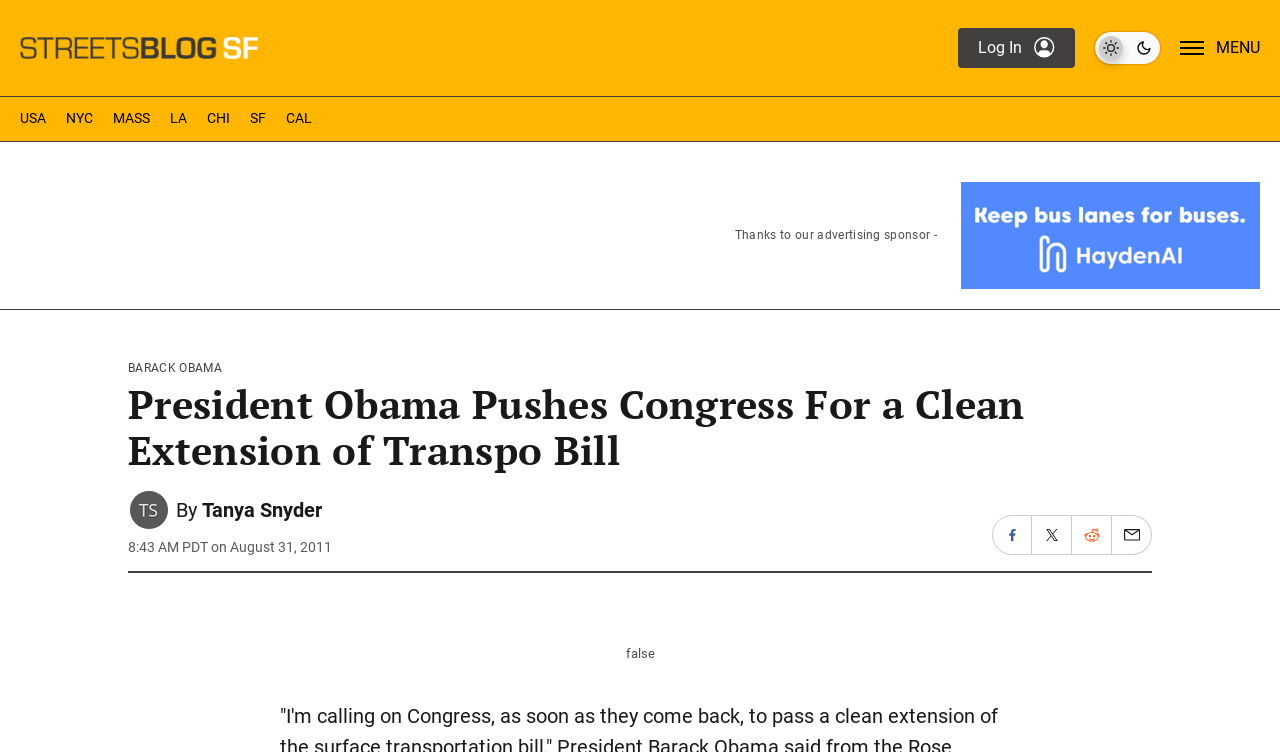Locate the bounding box coordinates for the element described below: "Share on X (formerly Twitter)". The coordinates must be four float values between 0 and 1, formatted as [left, top, right, bottom].

[0.807, 0.686, 0.837, 0.737]